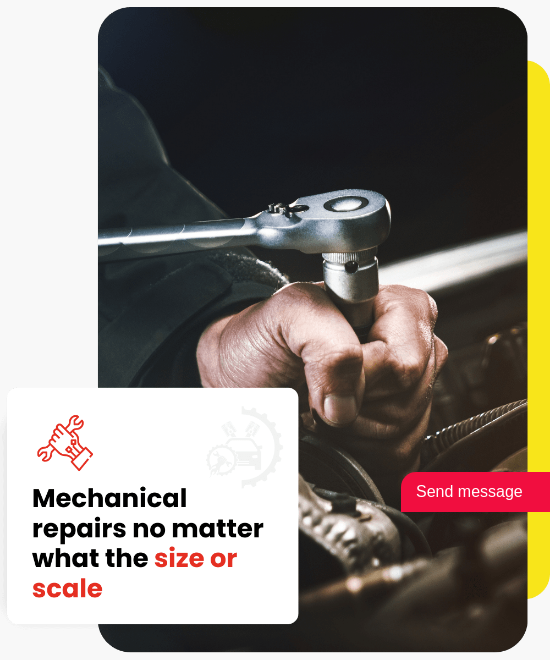Explain the content of the image in detail.

This image captures a close-up view of a mechanic's hand gripping a ratchet tool, highlighting the hands-on aspect of mechanical repairs. The background, featuring an automotive engine, emphasizes the workbeing done. Overlaying the image is a message that reads, "Mechanical repairs no matter what the size or scale," underscoring the versatility and comprehensive service offered by the garage. A "Send message" button is prominently displayed, encouraging potential customers to reach out for assistance. The overall design conveys professionalism and readiness to tackle any mechanical issue, making it clear that all types of repairs are welcome.